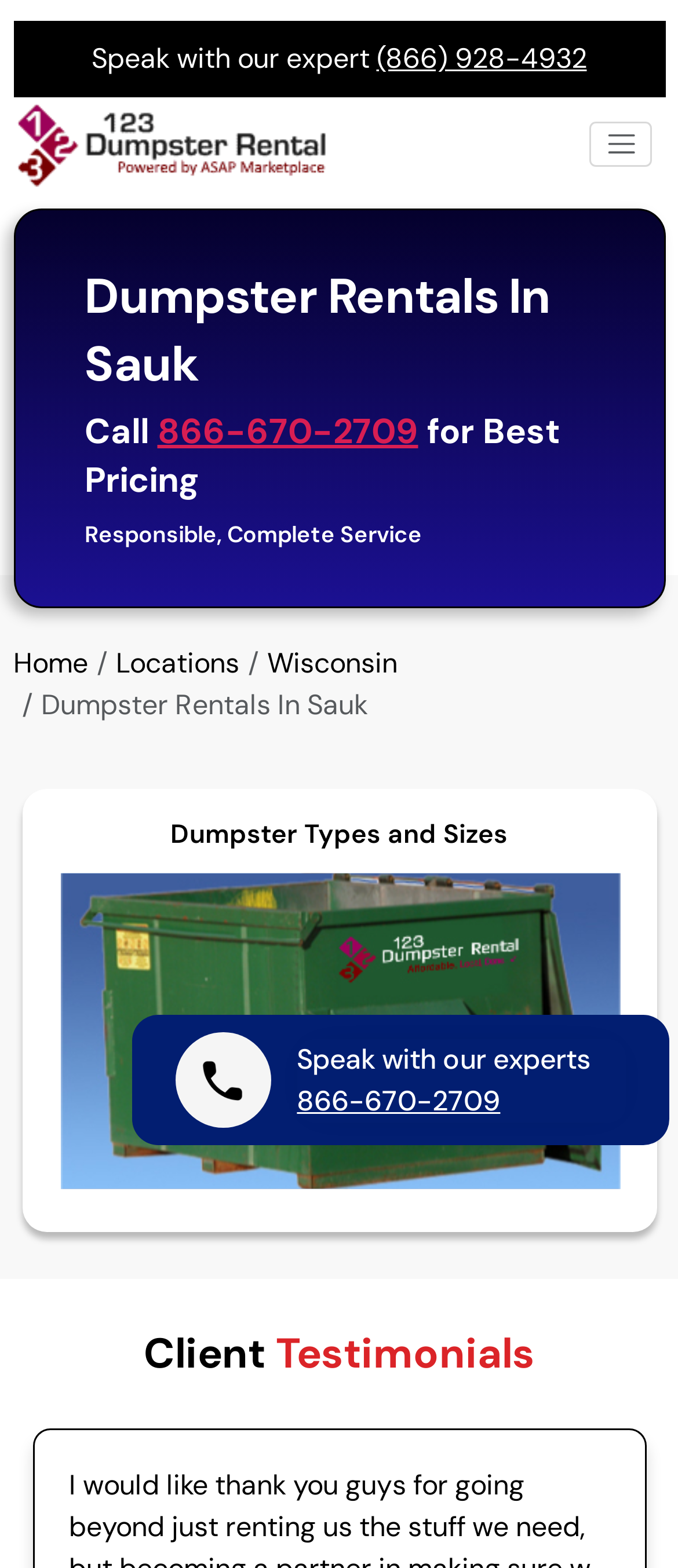Ascertain the bounding box coordinates for the UI element detailed here: "Speak with our experts 866-670-2709". The coordinates should be provided as [left, top, right, bottom] with each value being a float between 0 and 1.

[0.259, 0.658, 0.923, 0.719]